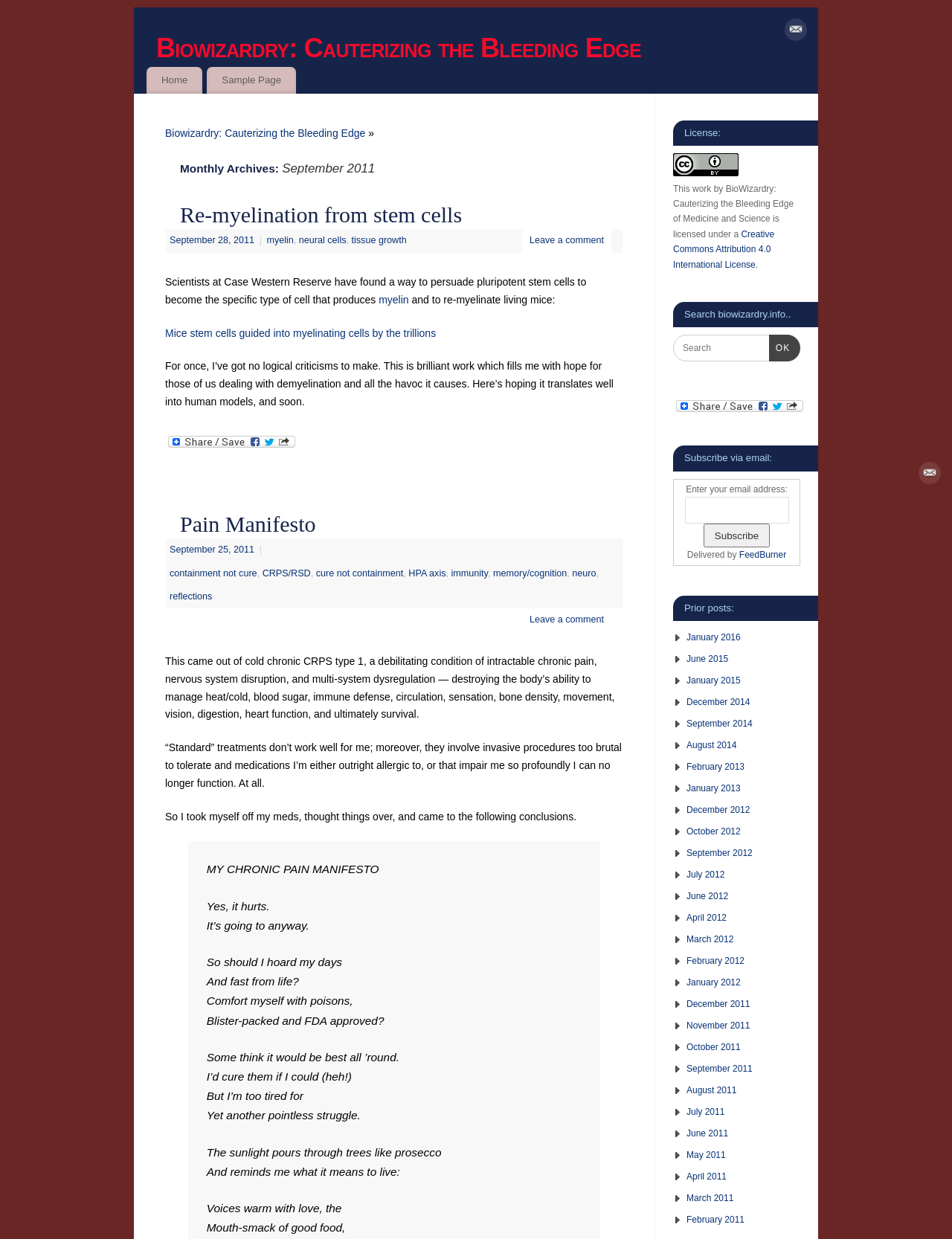Please reply with a single word or brief phrase to the question: 
What is the purpose of the 'Subscribe via email' section?

To receive updates via email